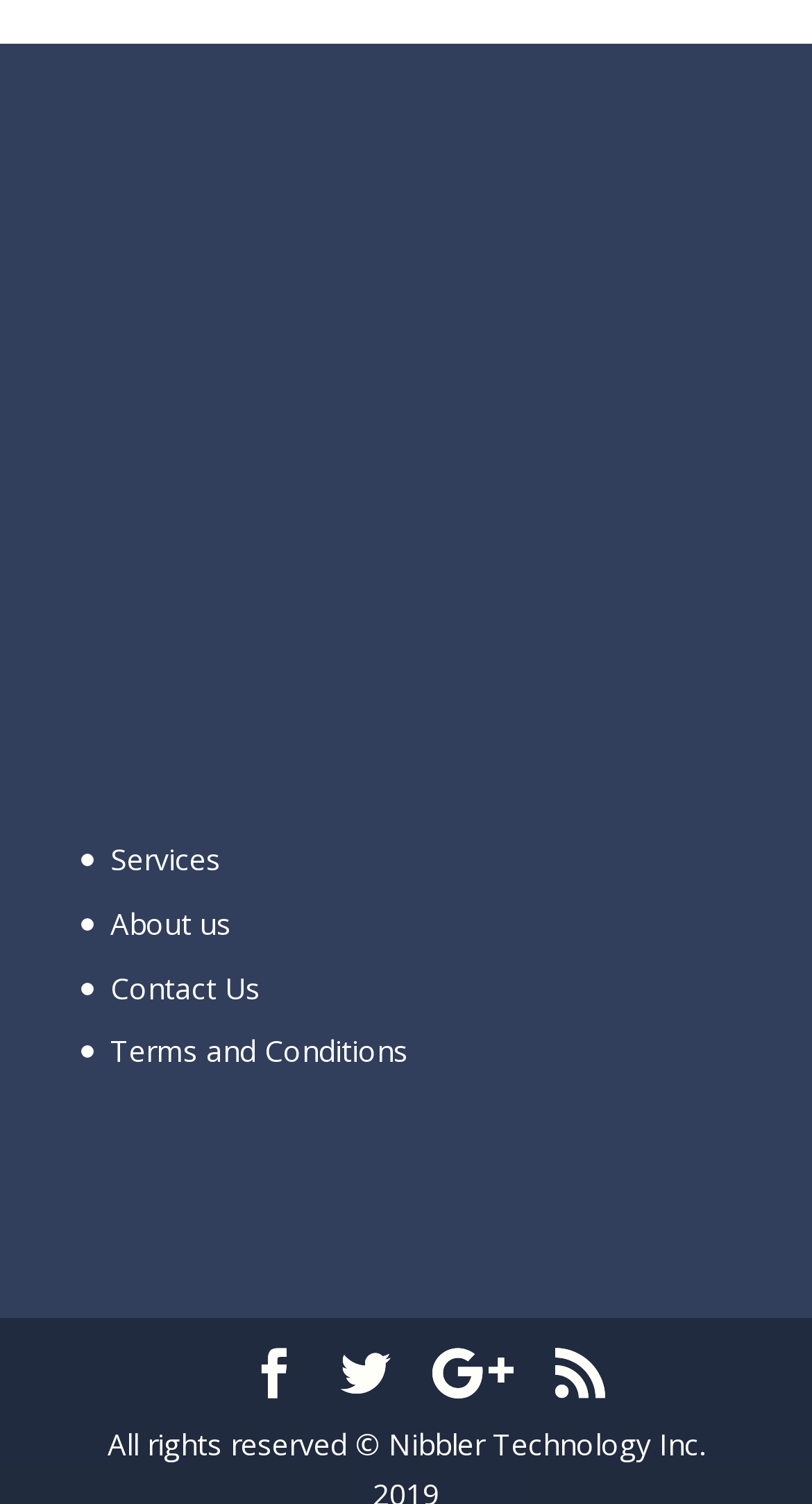Provide the bounding box coordinates, formatted as (top-left x, top-left y, bottom-right x, bottom-right y), with all values being floating point numbers between 0 and 1. Identify the bounding box of the UI element that matches the description: Twitter

[0.419, 0.898, 0.481, 0.932]